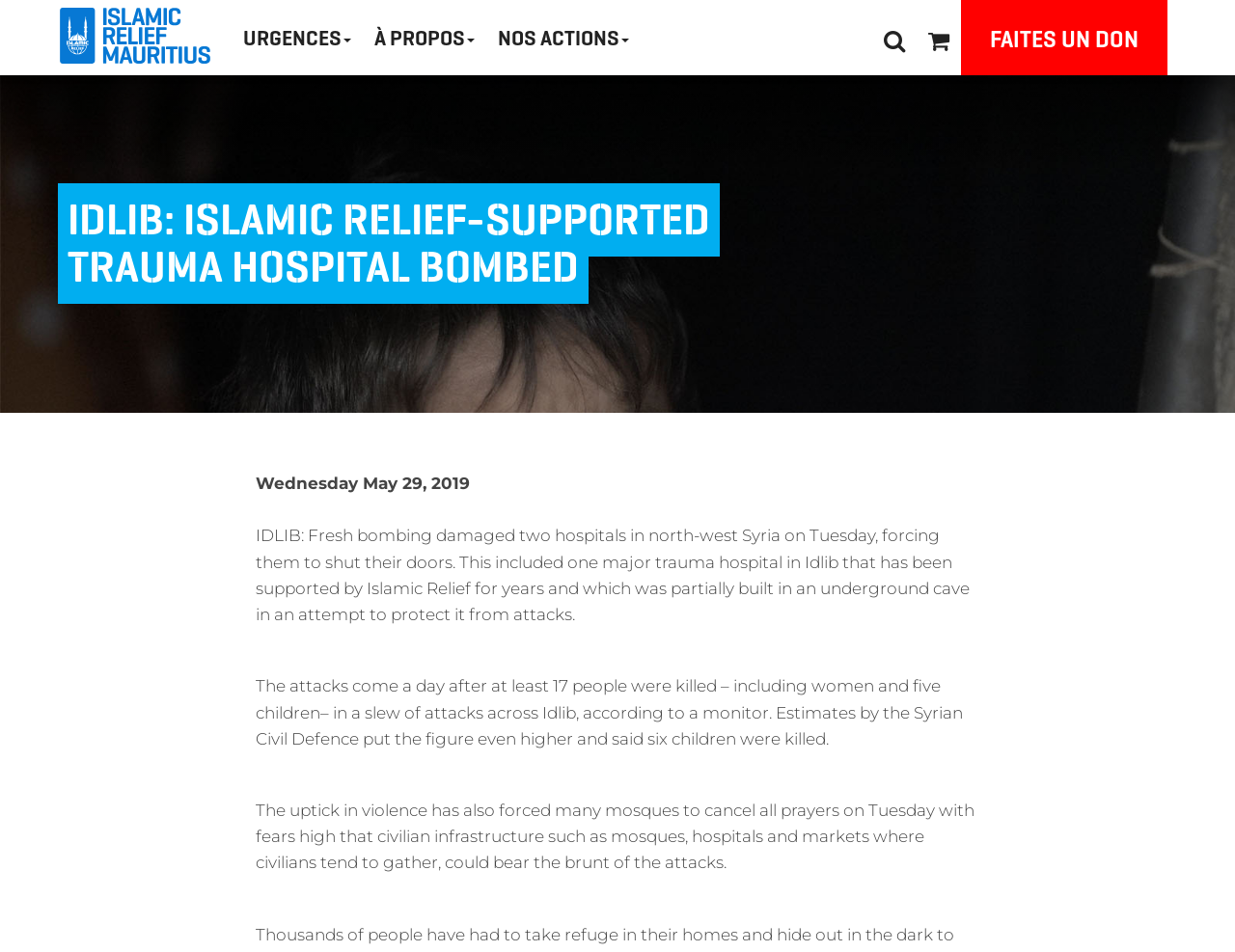Identify the webpage's primary heading and generate its text.

IDLIB: ISLAMIC RELIEF-SUPPORTED TRAUMA HOSPITAL BOMBED